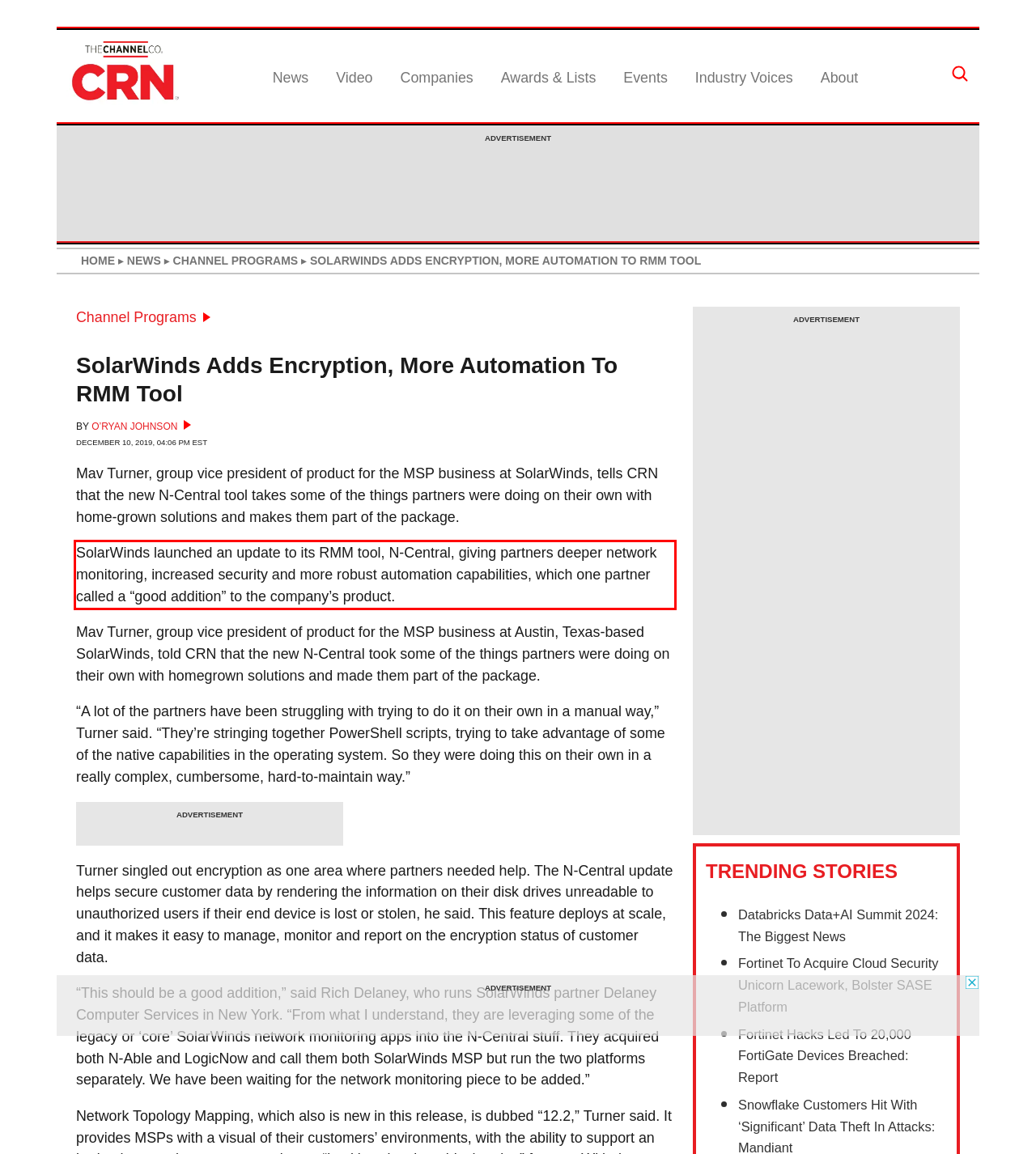You have a screenshot with a red rectangle around a UI element. Recognize and extract the text within this red bounding box using OCR.

SolarWinds launched an update to its RMM tool, N-Central, giving partners deeper network monitoring, increased security and more robust automation capabilities, which one partner called a “good addition” to the company’s product.